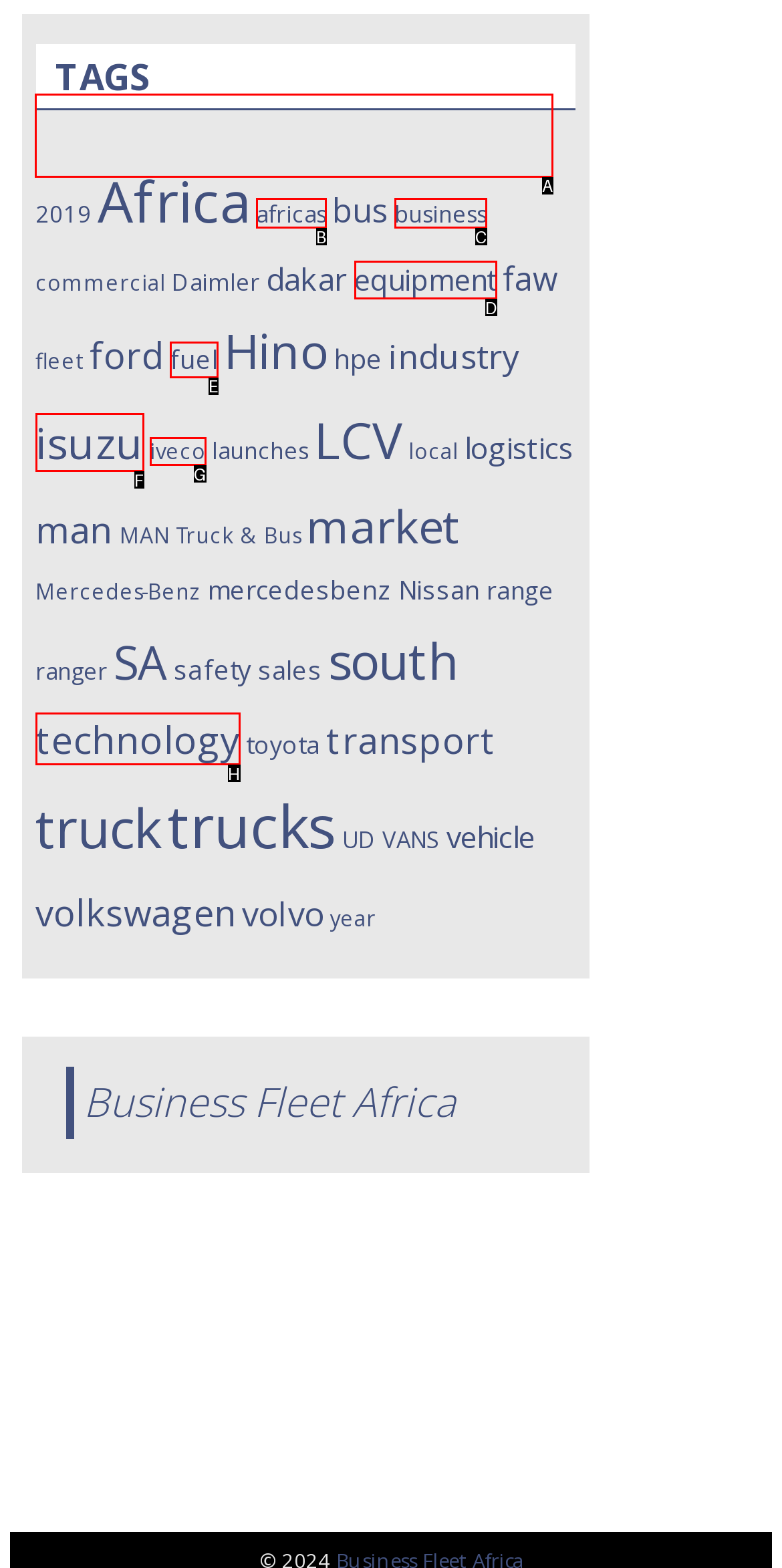Tell me the letter of the UI element to click in order to accomplish the following task: Learn more about 'UD Trucks'
Answer with the letter of the chosen option from the given choices directly.

A